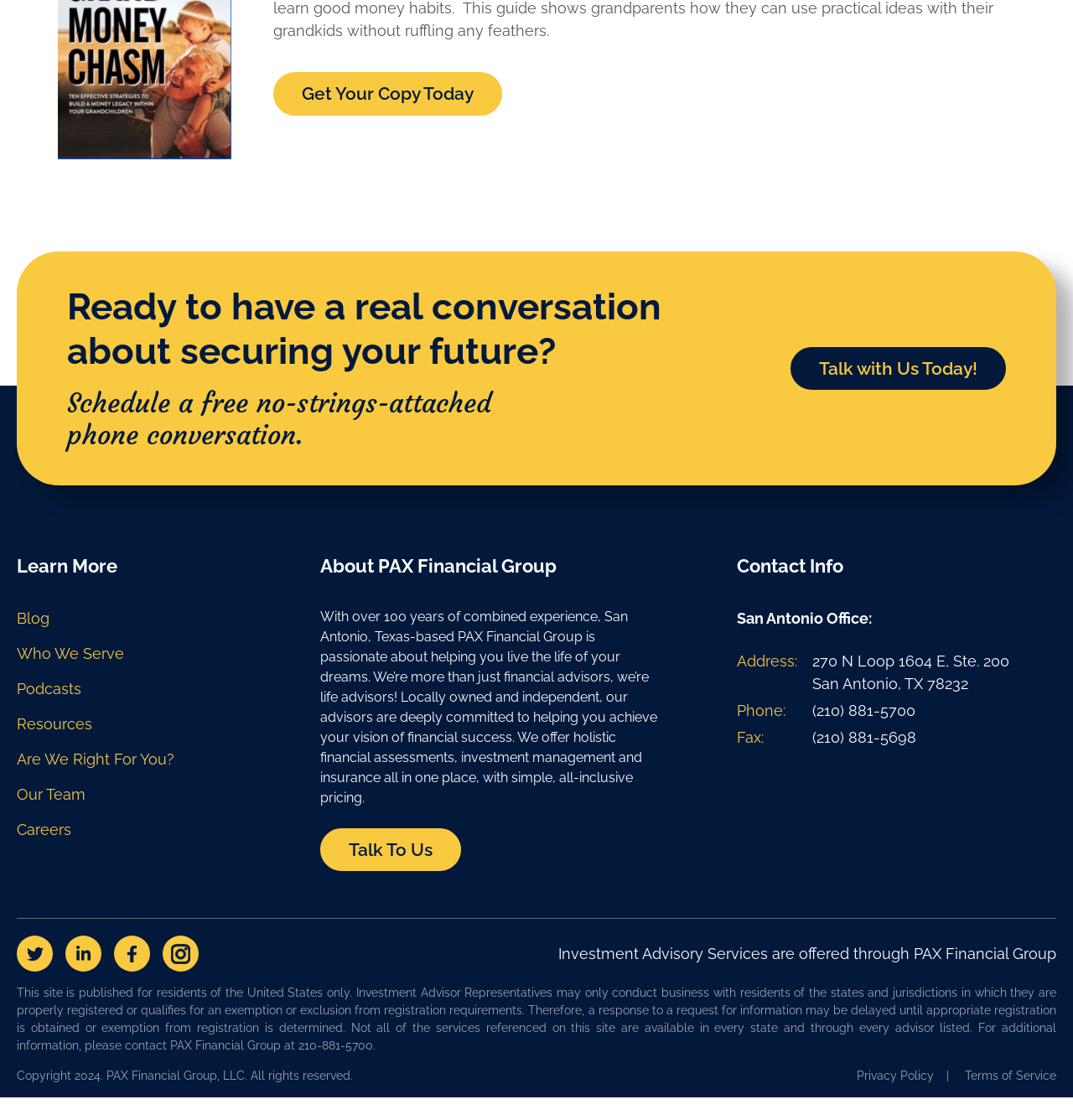Find the bounding box coordinates of the element to click in order to complete this instruction: "Learn More". The bounding box coordinates must be four float numbers between 0 and 1, denoted as [left, top, right, bottom].

[0.016, 0.493, 0.23, 0.518]